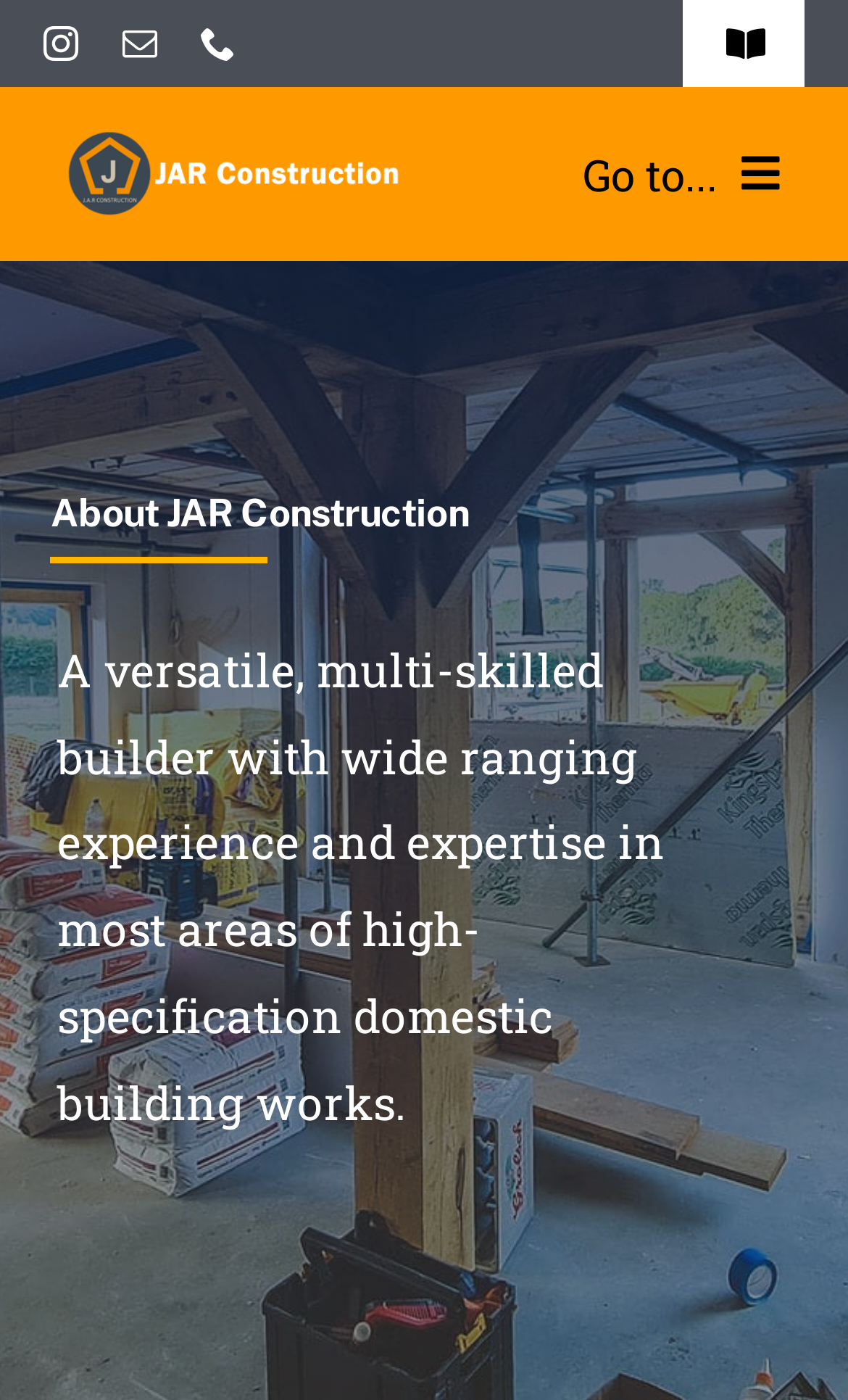Please look at the image and answer the question with a detailed explanation: What is the topic of the main content?

I found the topic of the main content by looking at the heading element 'About JAR Construction' which suggests that the main content is about the company JAR Construction.